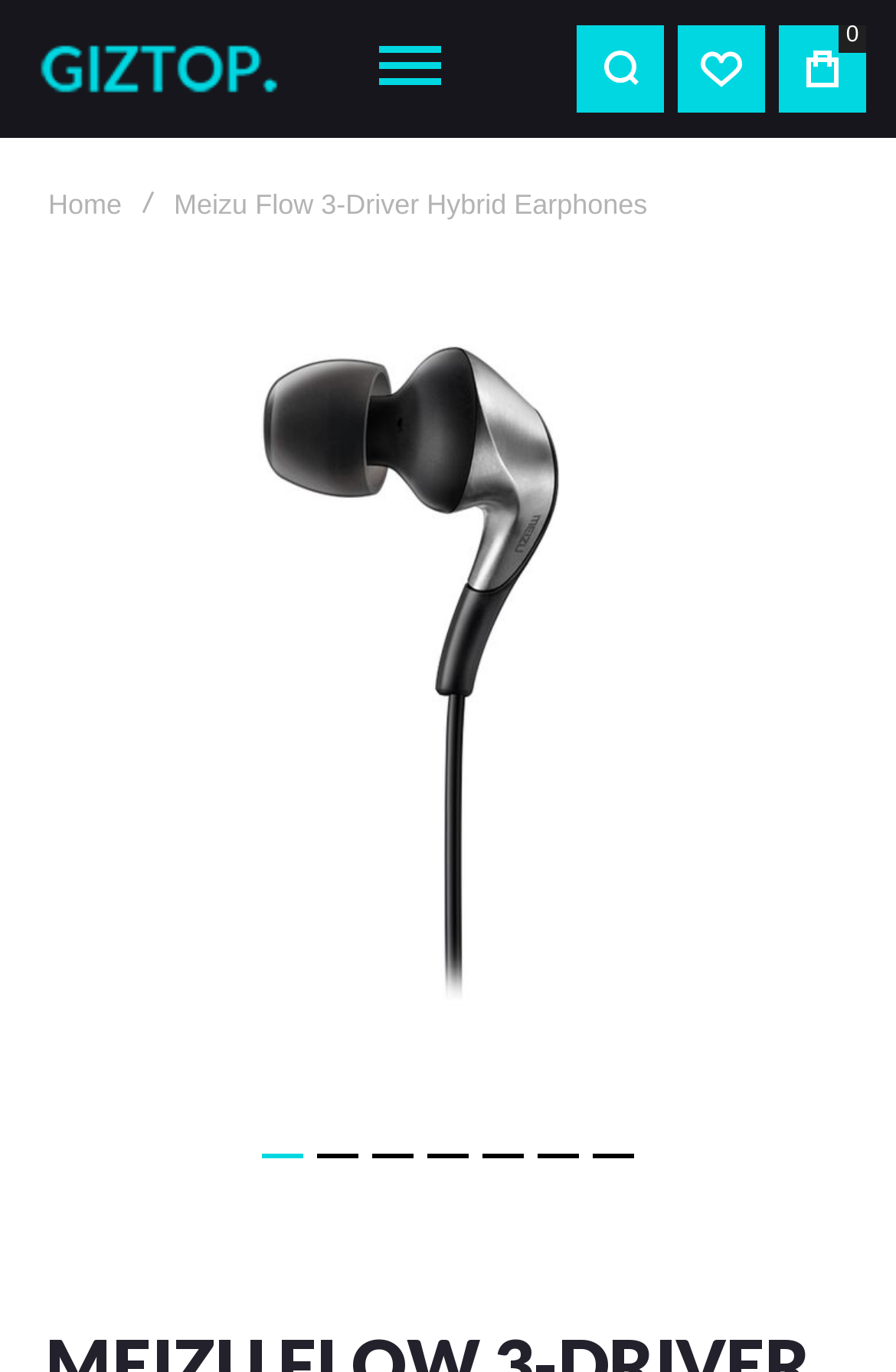Create an elaborate caption that covers all aspects of the webpage.

The webpage is about the Meizu Flow 3-Driver Hybrid Earphones. At the top left corner, there is a store logo link. Next to it, there are three links with icons, likely representing social media or account options. 

Below the top section, there is a prominent header that reads "Meizu Flow 3-Driver Hybrid Earphones". Underneath the header, there is a large image of the earphones, taking up most of the page's width. 

On the top right side, there are links to navigate to the home page and to skip to the end or beginning of the images gallery. 

The main content area features a large image of the earphones, accompanied by six buttons with the same label as the header, likely representing different color or purchase options. These buttons are aligned horizontally and take up most of the page's width.